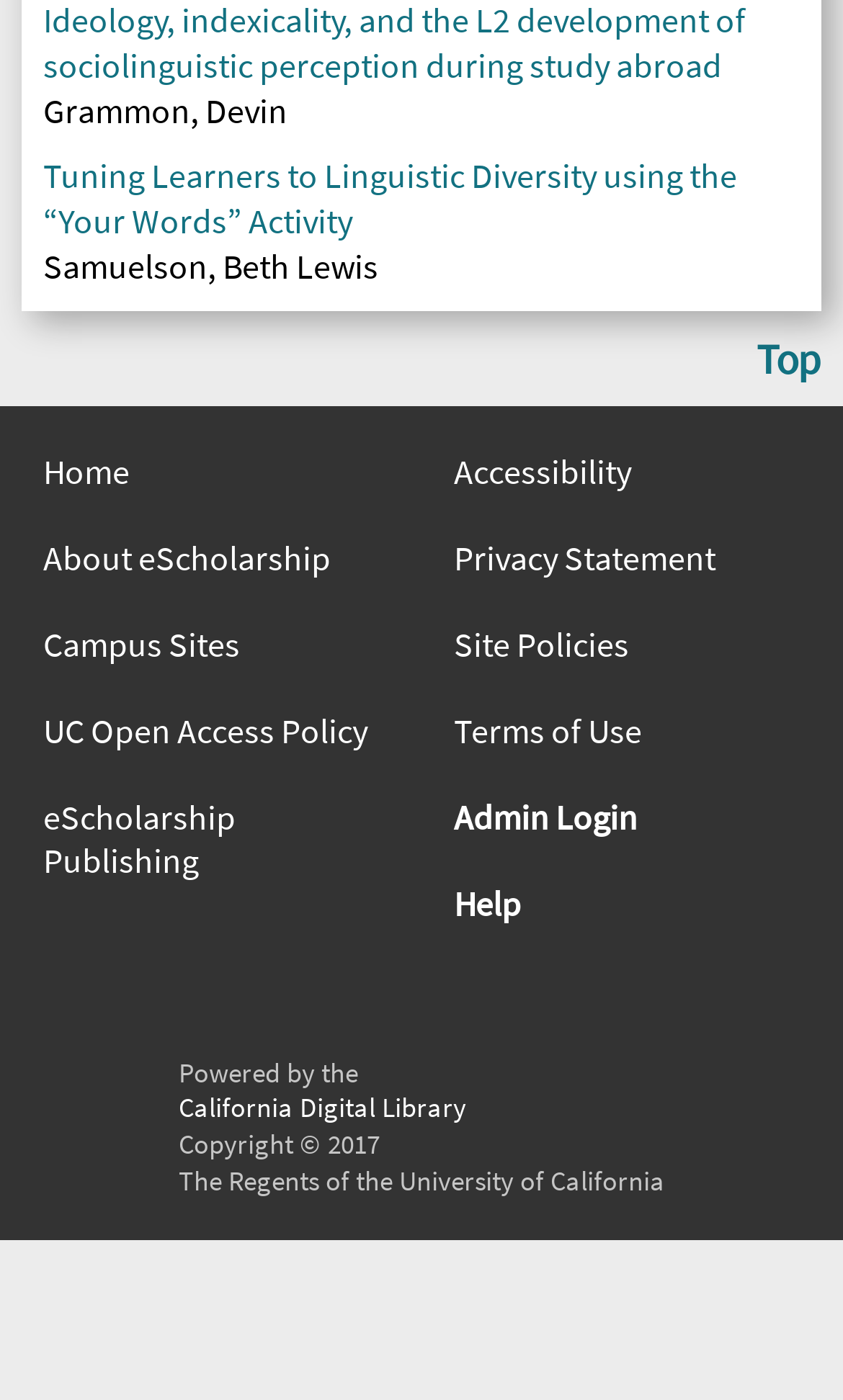Show the bounding box coordinates for the HTML element described as: "Admin Login".

[0.538, 0.682, 0.949, 0.712]